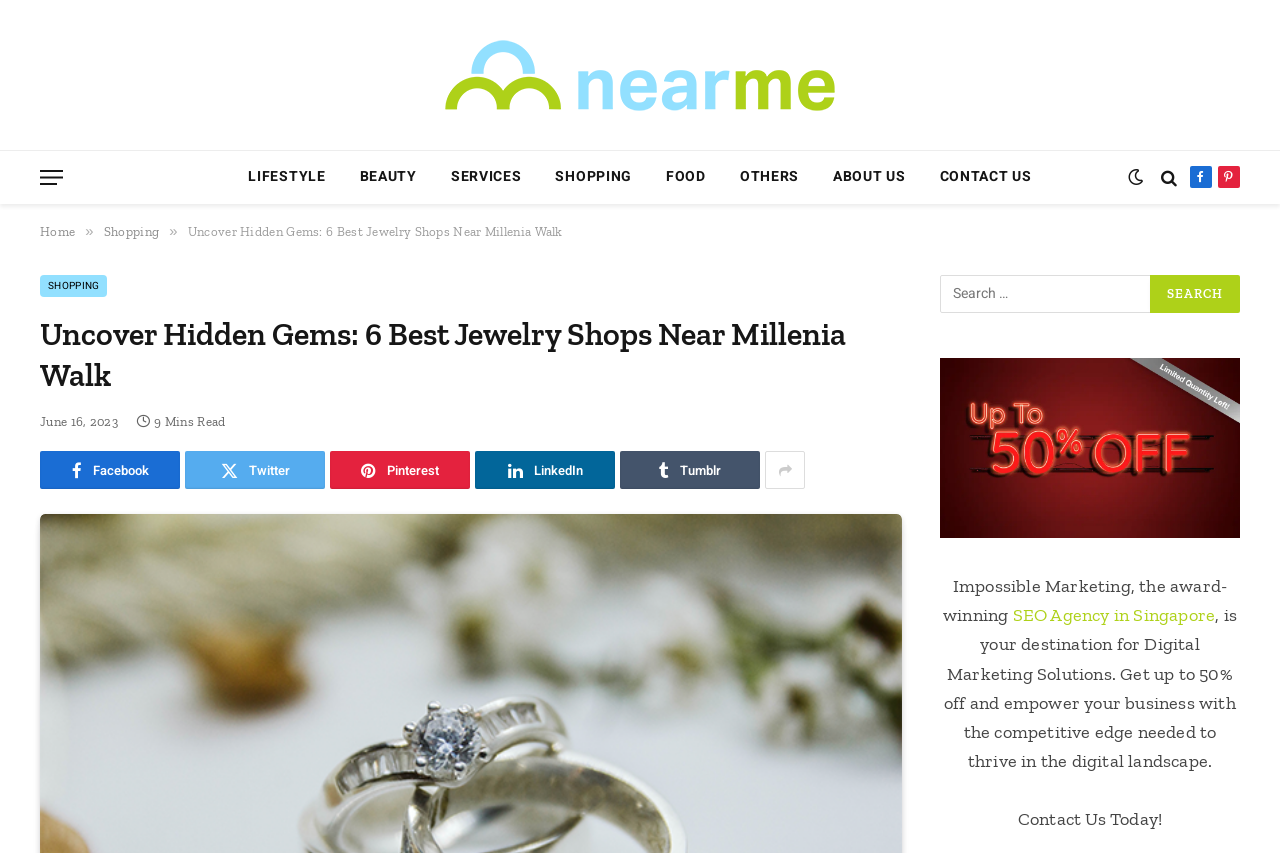What categories are available in the top menu?
Based on the image, give a one-word or short phrase answer.

LIFESTYLE, BEAUTY, SERVICES, SHOPPING, FOOD, OTHERS